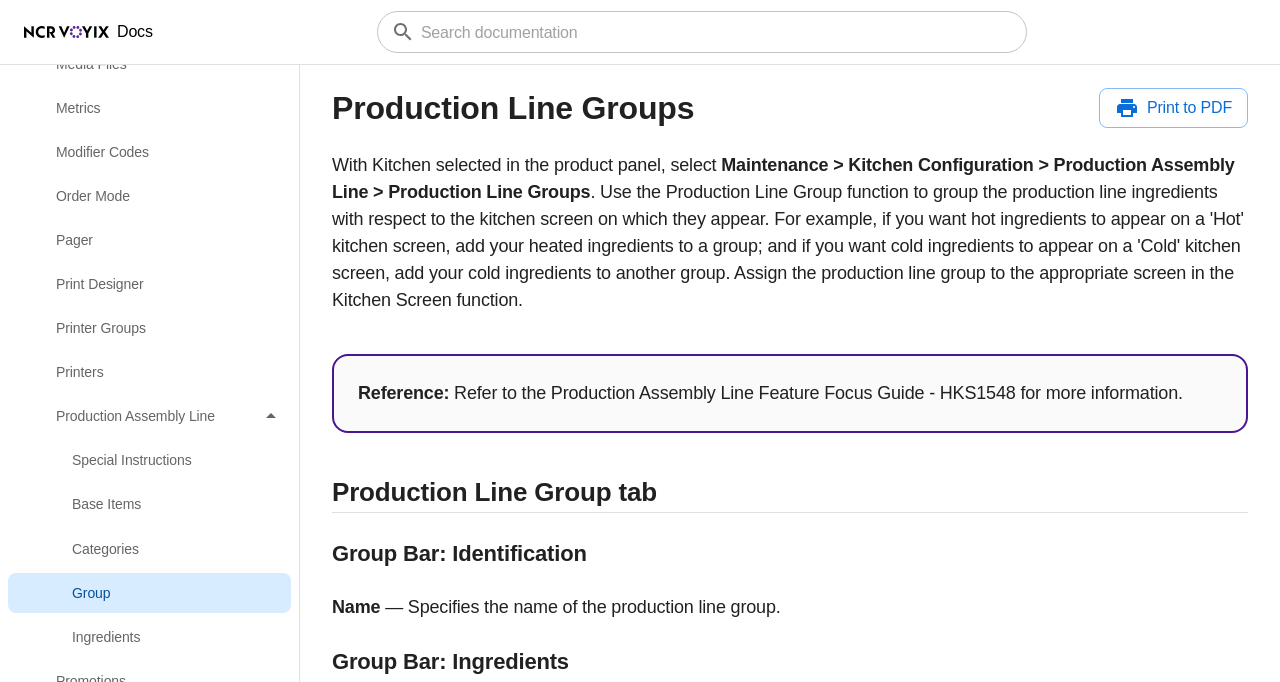Extract the bounding box for the UI element that matches this description: "Production Assembly Line".

[0.006, 0.581, 0.227, 0.64]